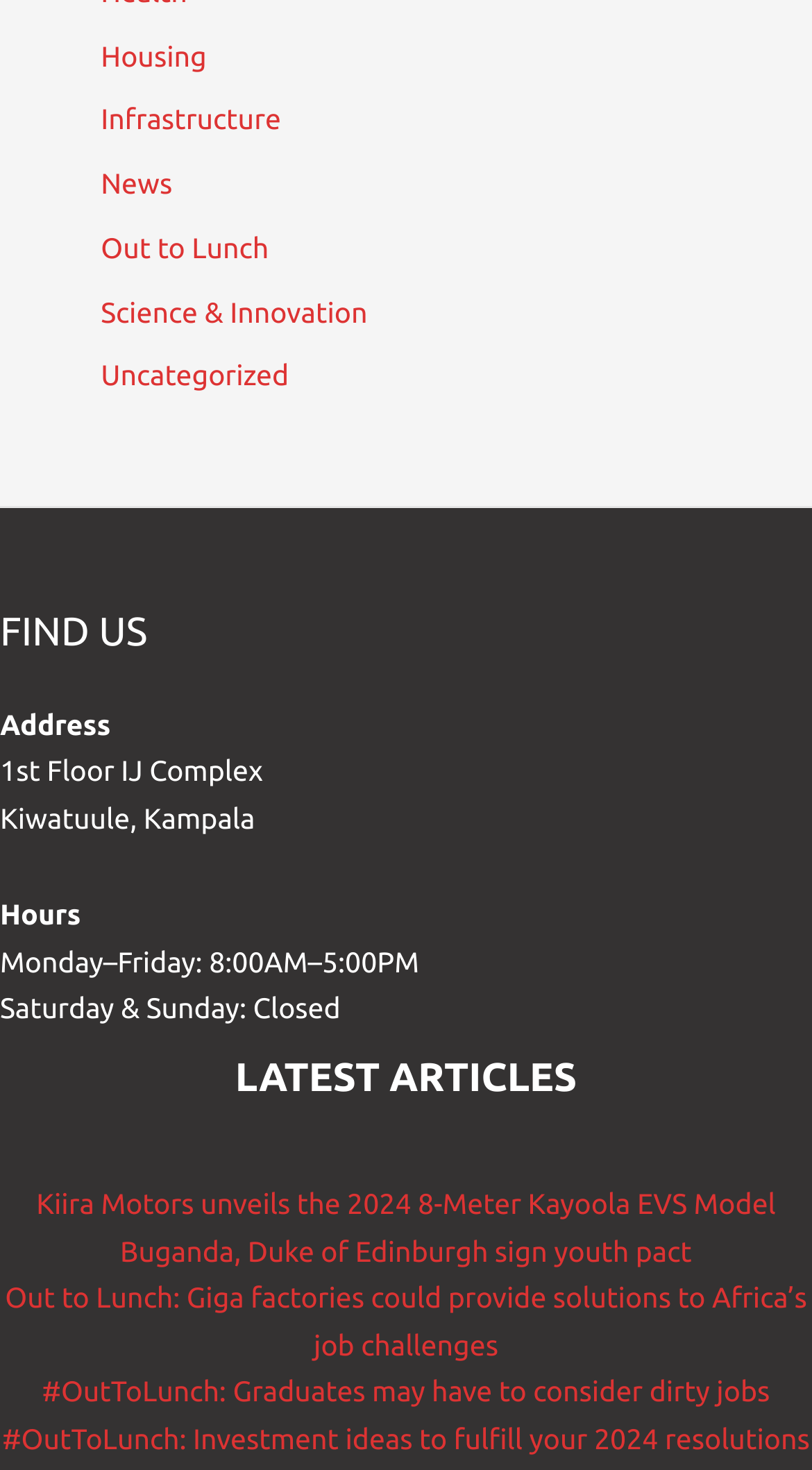How many latest articles are listed in the footer?
Look at the webpage screenshot and answer the question with a detailed explanation.

I found the number of latest articles by looking at the 'LATEST ARTICLES' section in the footer. There are five links listed under this section, which correspond to the latest articles.